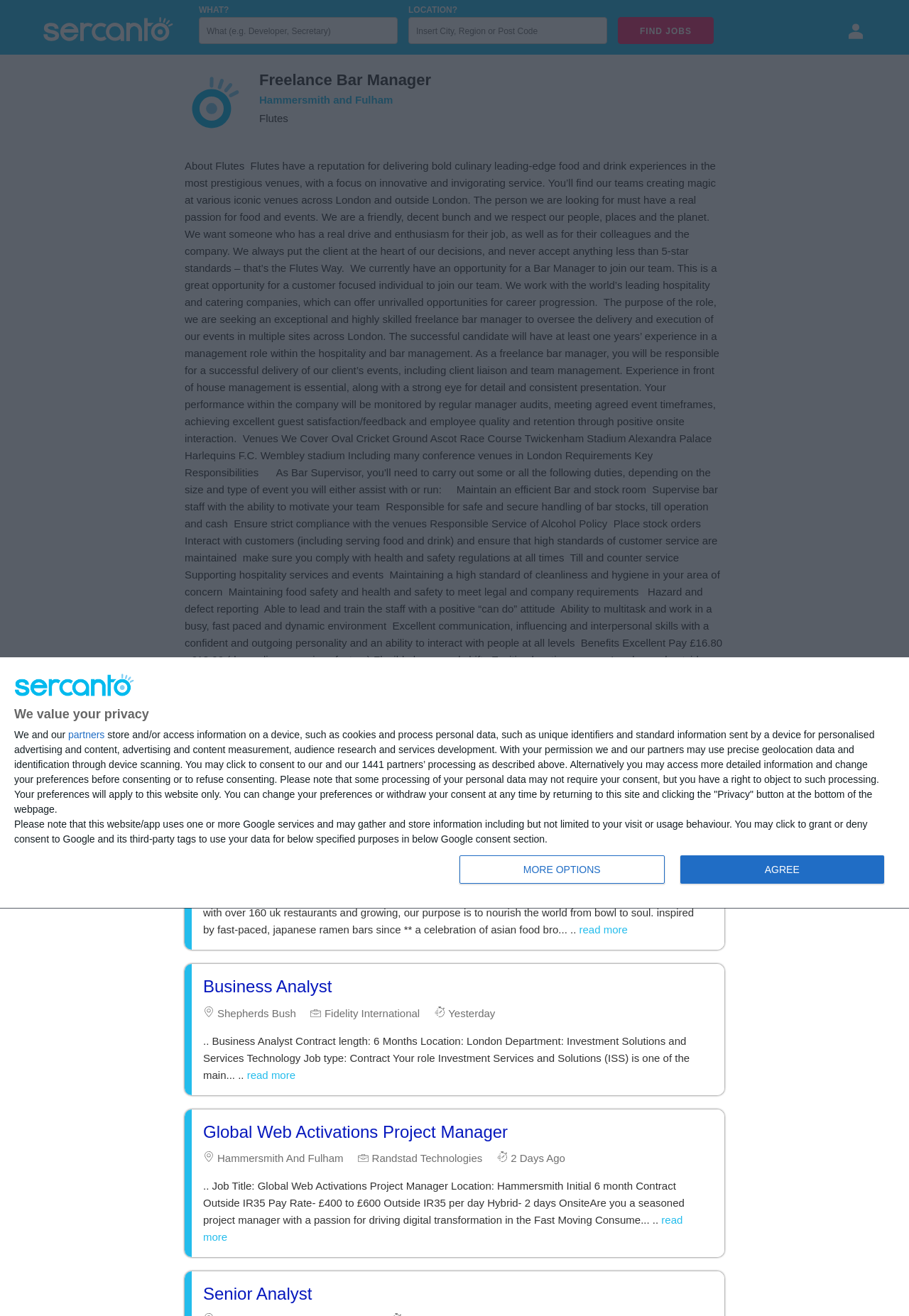Please identify the bounding box coordinates of the clickable region that I should interact with to perform the following instruction: "Enter job description". The coordinates should be expressed as four float numbers between 0 and 1, i.e., [left, top, right, bottom].

[0.219, 0.013, 0.438, 0.034]